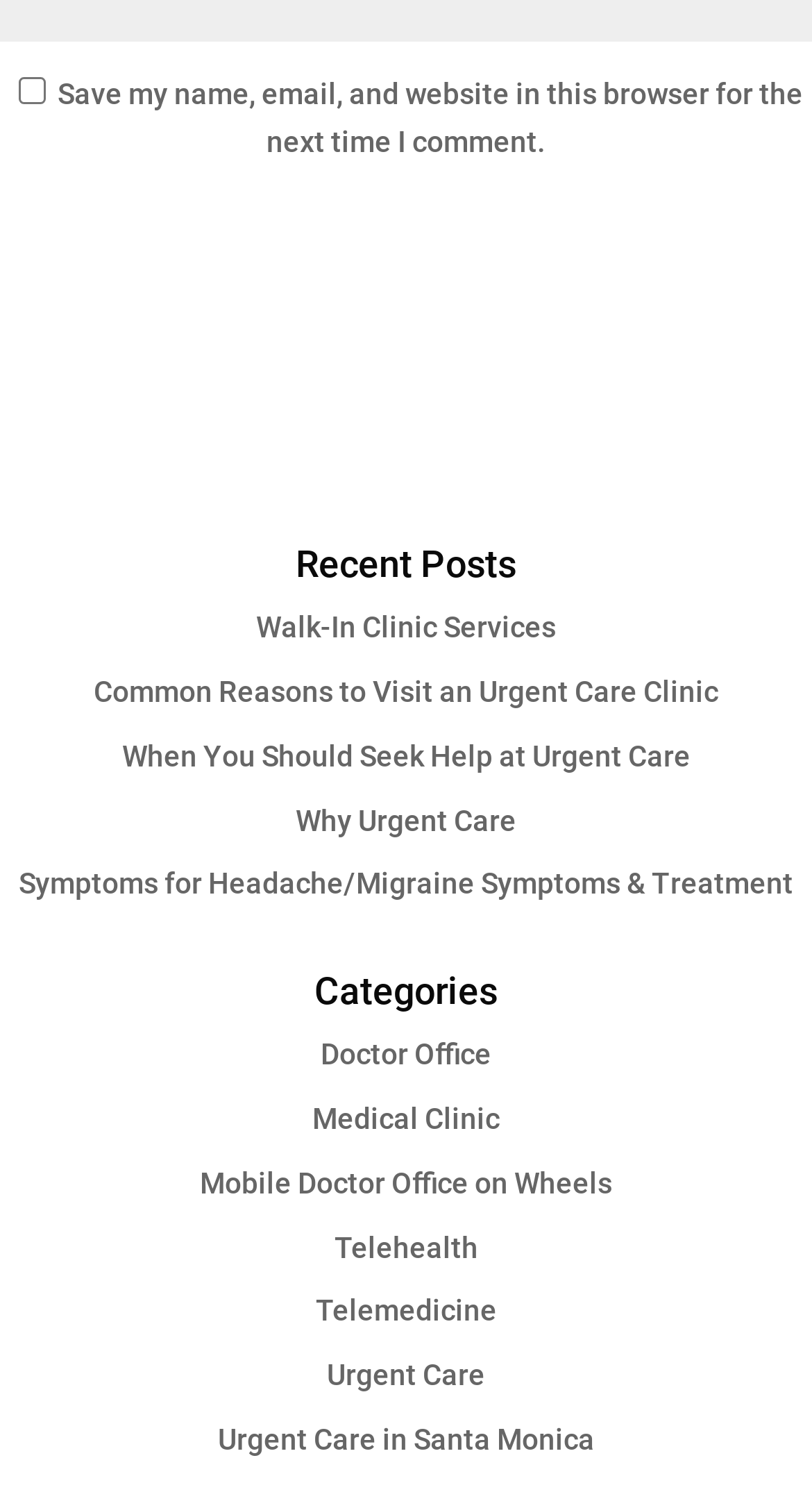What is the last category listed?
Using the image as a reference, answer the question in detail.

I looked at the list of categories and found that the last one listed is 'Urgent Care in Santa Monica'.